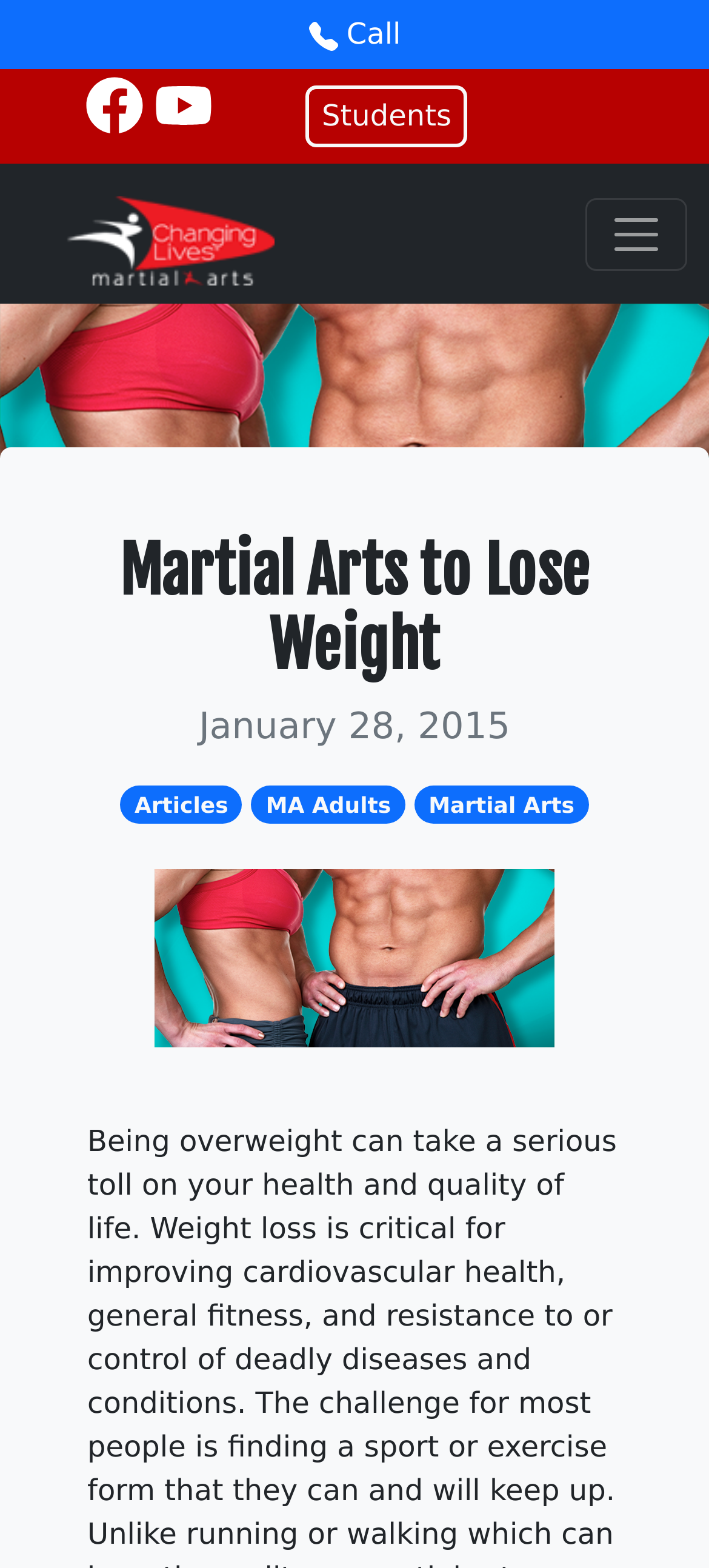Determine the bounding box coordinates of the clickable region to execute the instruction: "Click the Call button". The coordinates should be four float numbers between 0 and 1, denoted as [left, top, right, bottom].

[0.0, 0.0, 1.0, 0.044]